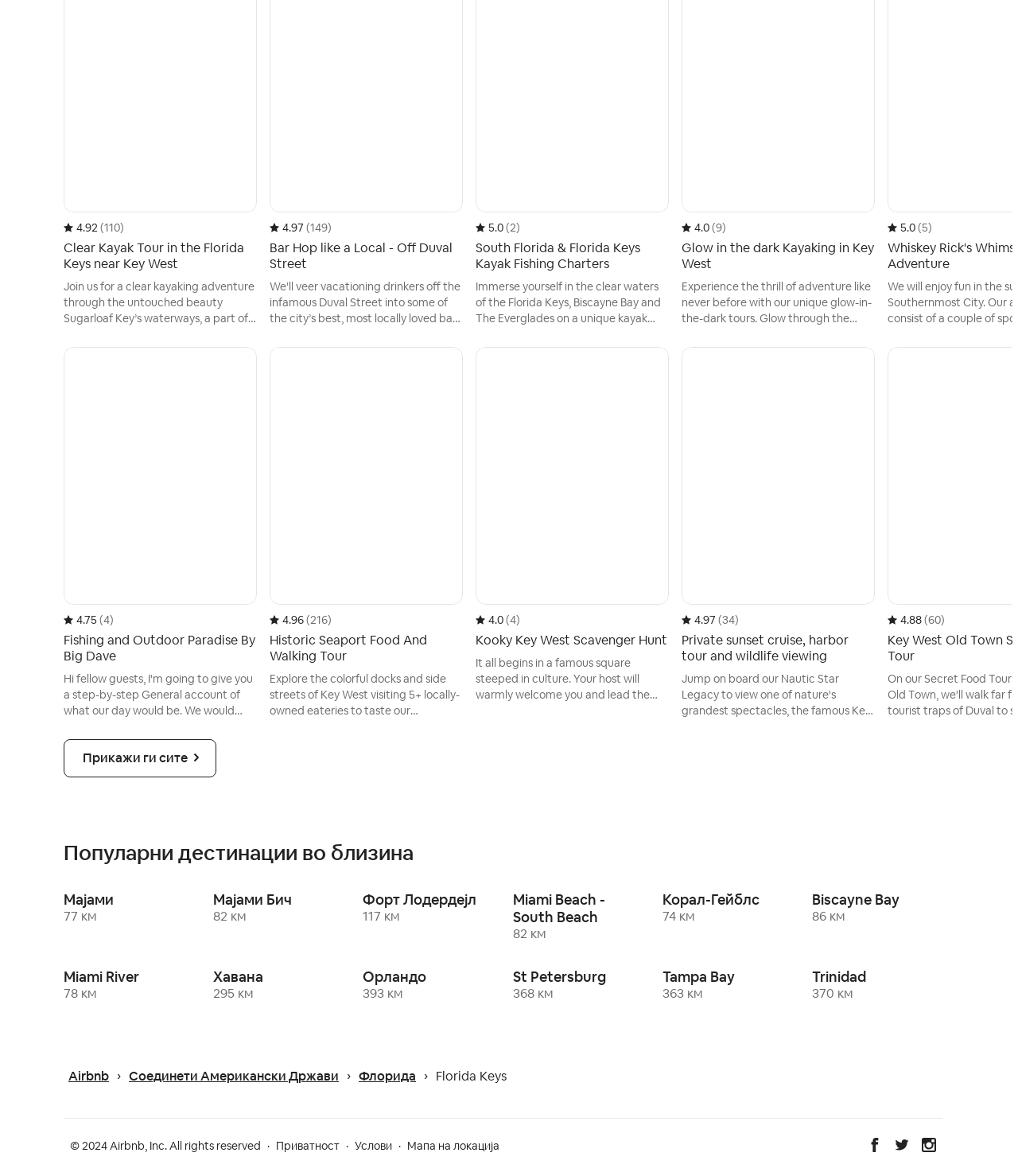Using the provided description Biscayne Bay86 км, find the bounding box coordinates for the UI element. Provide the coordinates in (top-left x, top-left y, bottom-right x, bottom-right y) format, ensuring all values are between 0 and 1.

[0.798, 0.758, 0.926, 0.786]